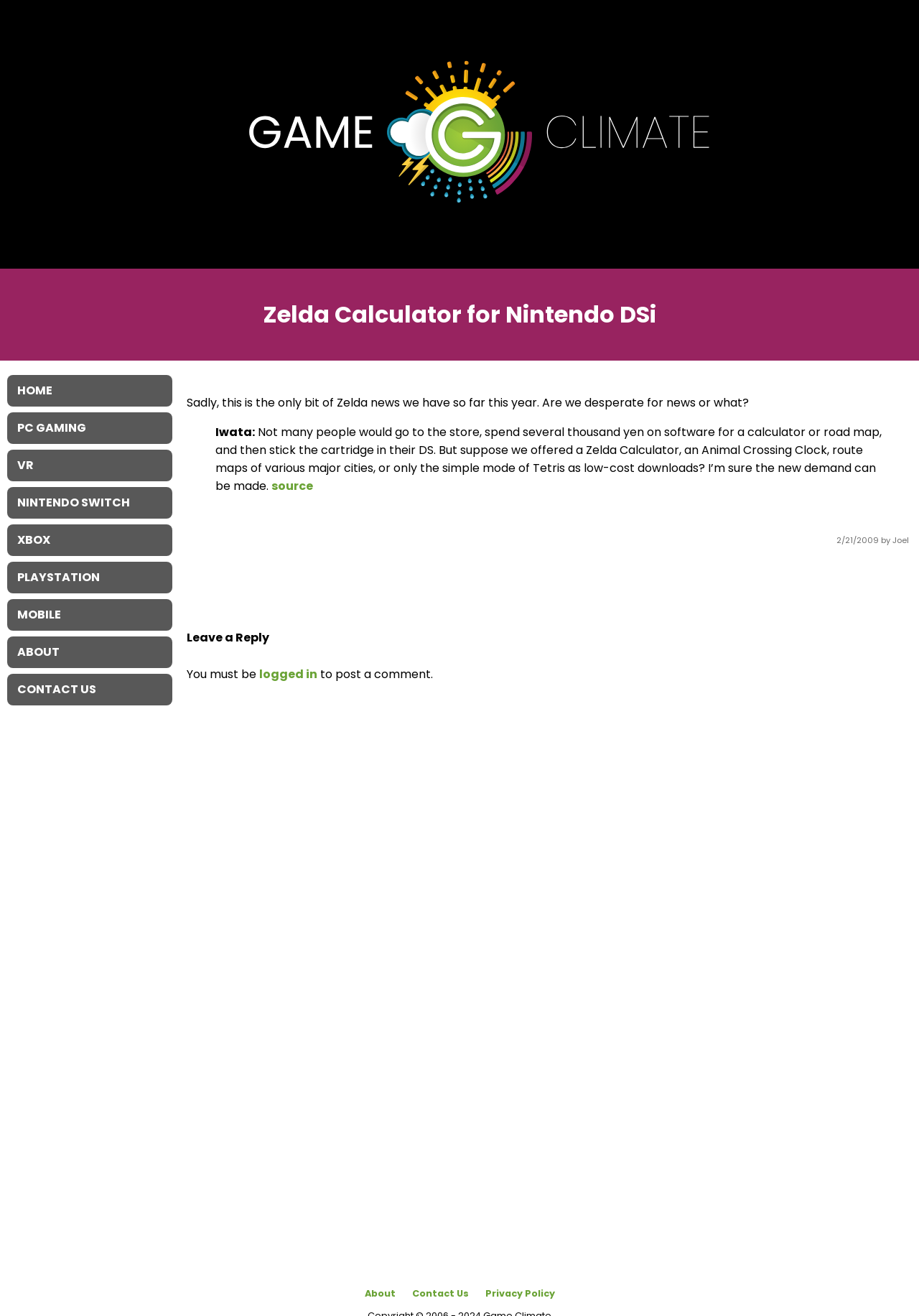Based on the image, provide a detailed and complete answer to the question: 
What is the topic of the article?

I found the topic of the article by reading the static text 'Sadly, this is the only bit of Zelda news we have so far this year...' in the article section.